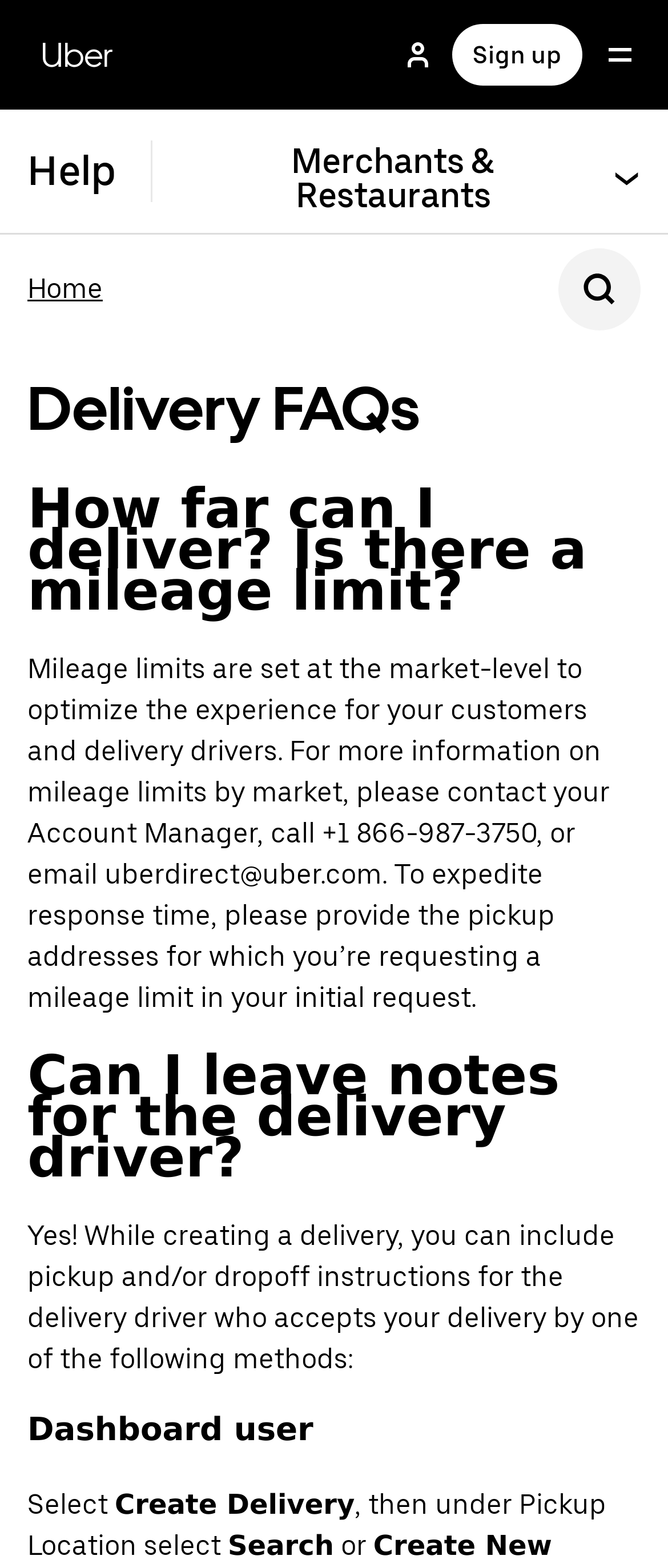What is the purpose of this webpage?
Could you please answer the question thoroughly and with as much detail as possible?

Based on the webpage content, it appears to be a help resource page for Uber merchants and restaurants, providing answers to frequently asked questions about delivery and other related topics.